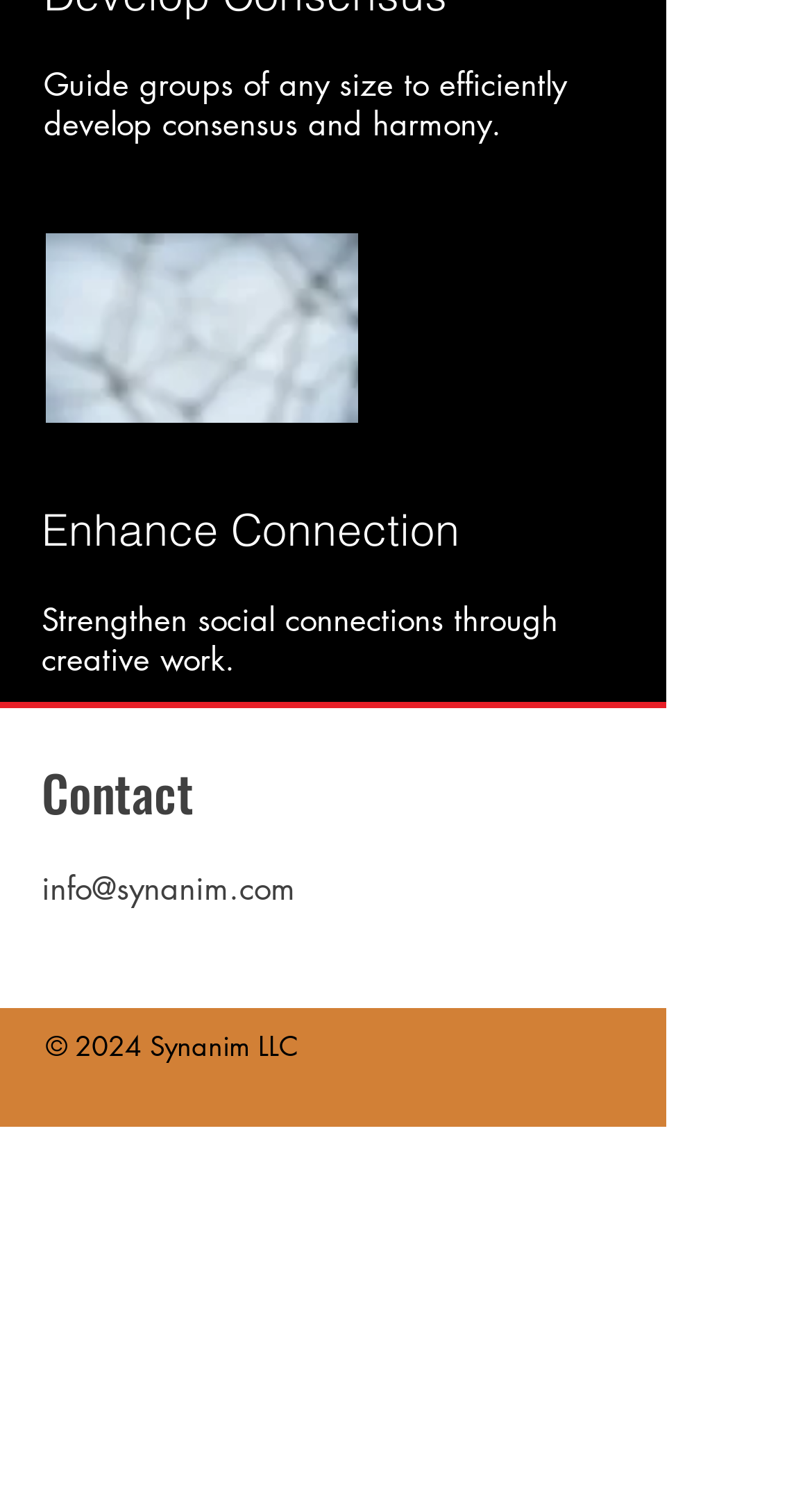Please provide the bounding box coordinates for the UI element as described: "info@synanim.com". The coordinates must be four floats between 0 and 1, represented as [left, top, right, bottom].

[0.051, 0.575, 0.364, 0.601]